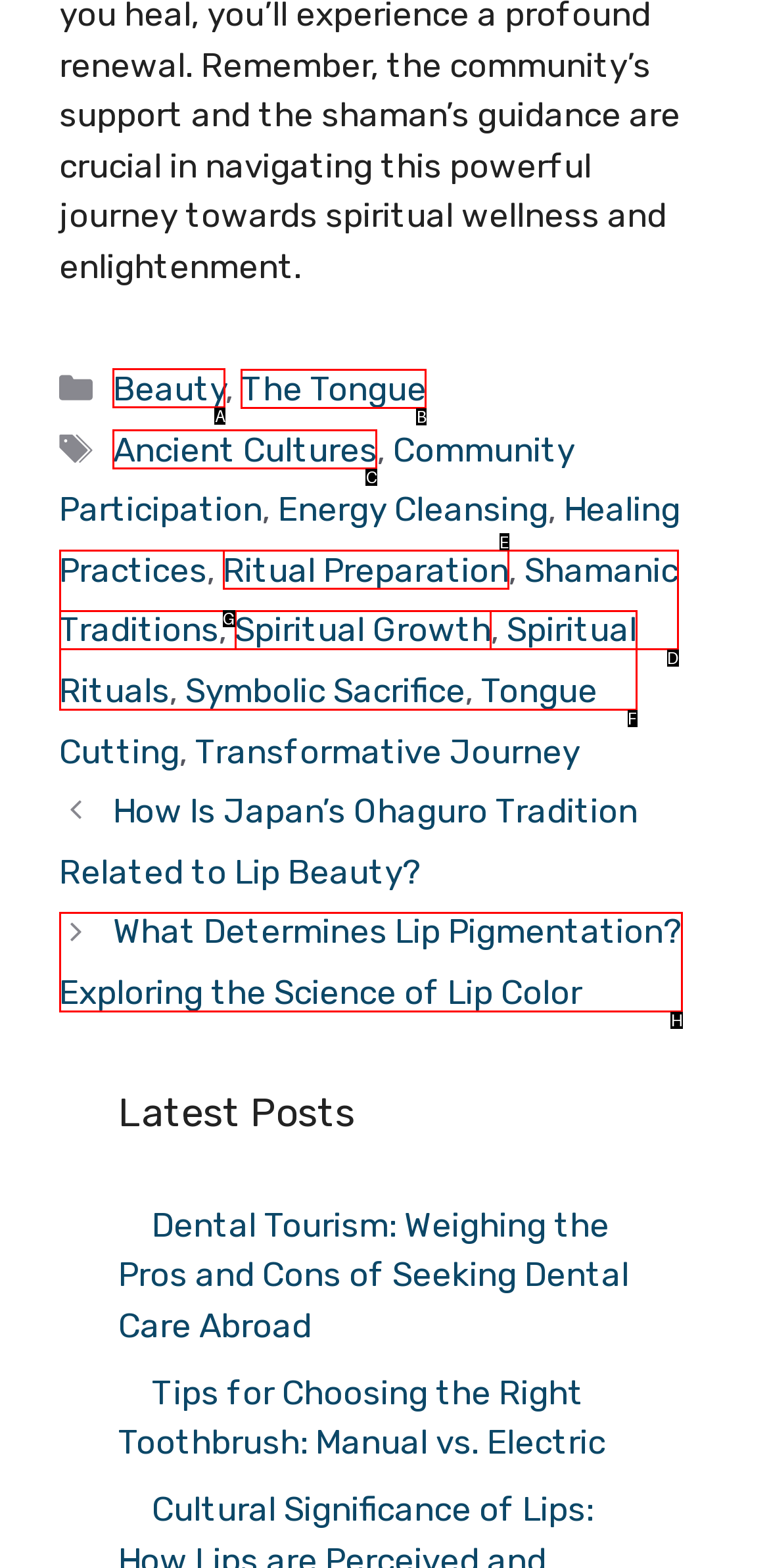Tell me which option I should click to complete the following task: Click on the 'Beauty' category
Answer with the option's letter from the given choices directly.

A